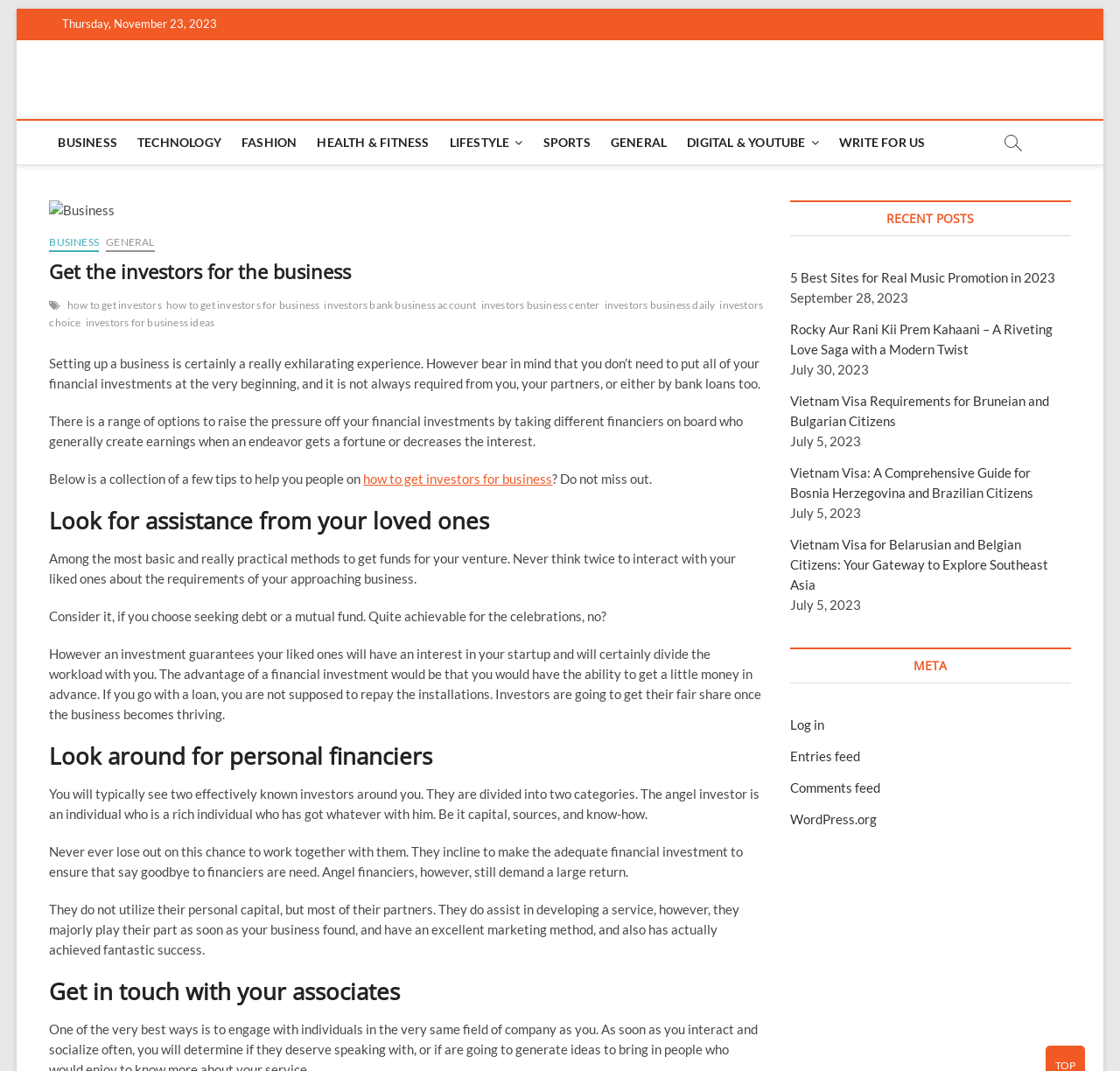Find the bounding box coordinates of the clickable region needed to perform the following instruction: "Log in to the website". The coordinates should be provided as four float numbers between 0 and 1, i.e., [left, top, right, bottom].

[0.706, 0.669, 0.736, 0.684]